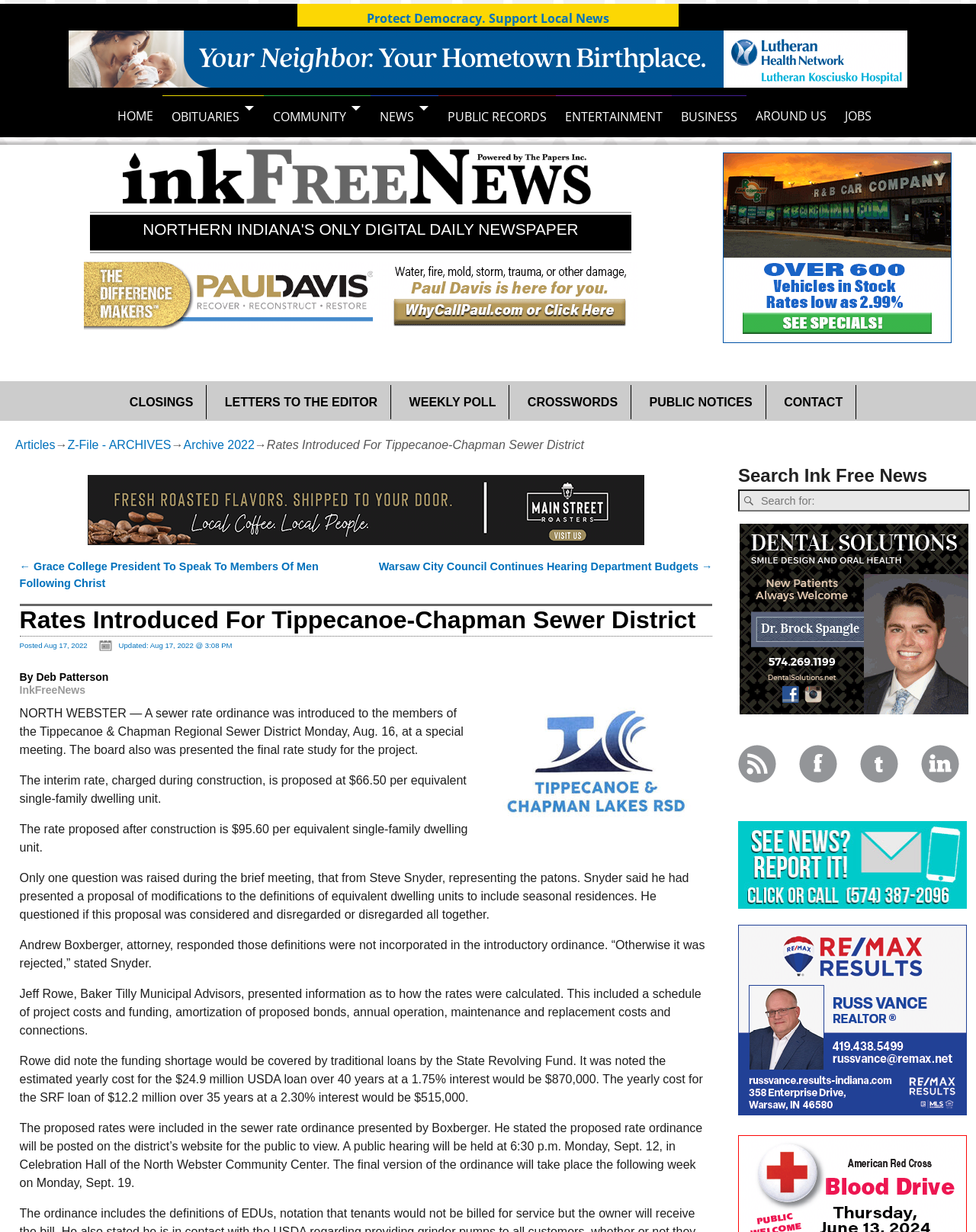Pinpoint the bounding box coordinates of the area that should be clicked to complete the following instruction: "join the Discord community". The coordinates must be given as four float numbers between 0 and 1, i.e., [left, top, right, bottom].

None